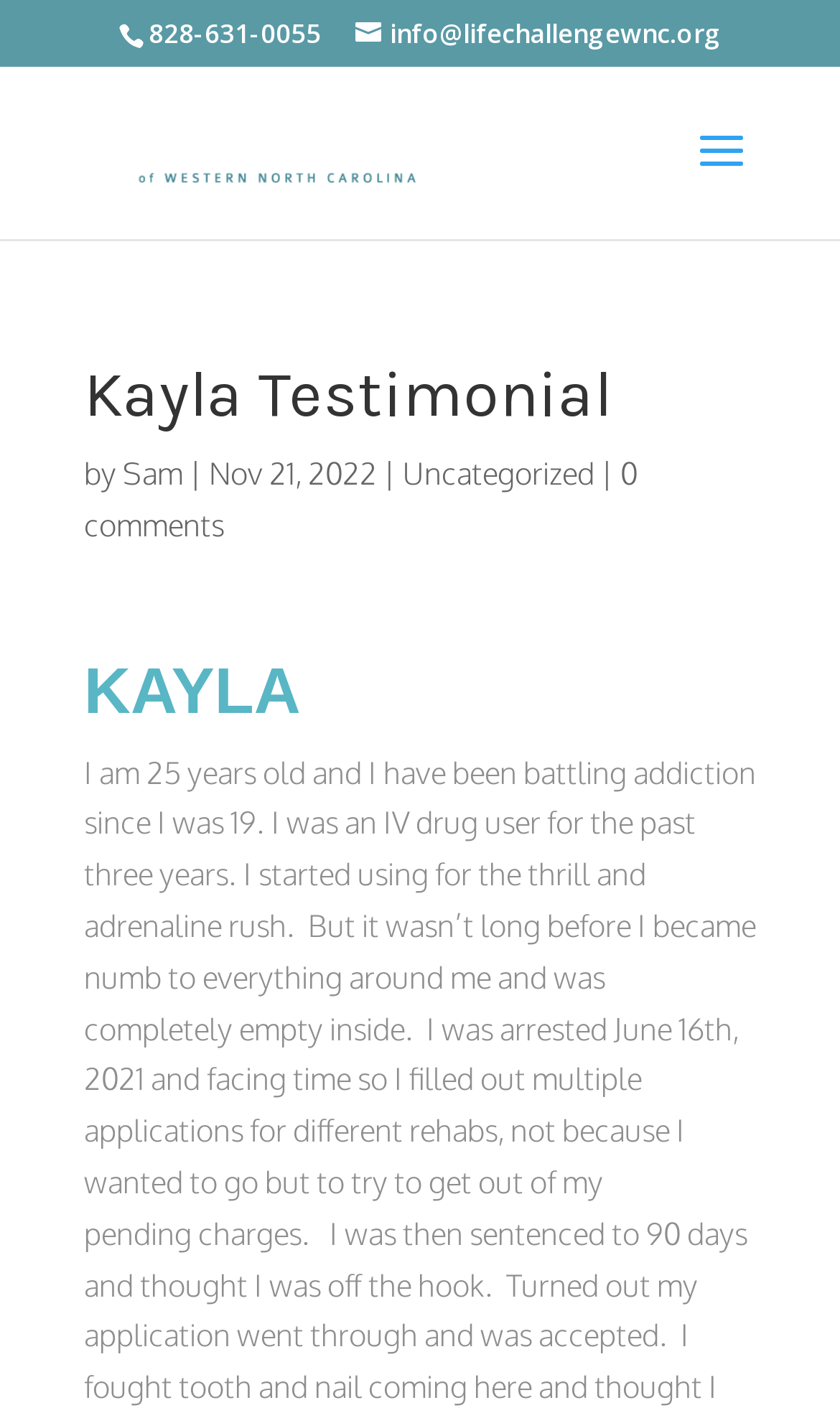Who wrote the testimonial?
Answer the question in a detailed and comprehensive manner.

I found the author's name by looking at the link element with the bounding box coordinates [0.146, 0.321, 0.218, 0.346], which contains the text 'Sam'. This element is located next to the static text element with the text 'by', indicating that Sam is the author of the testimonial.